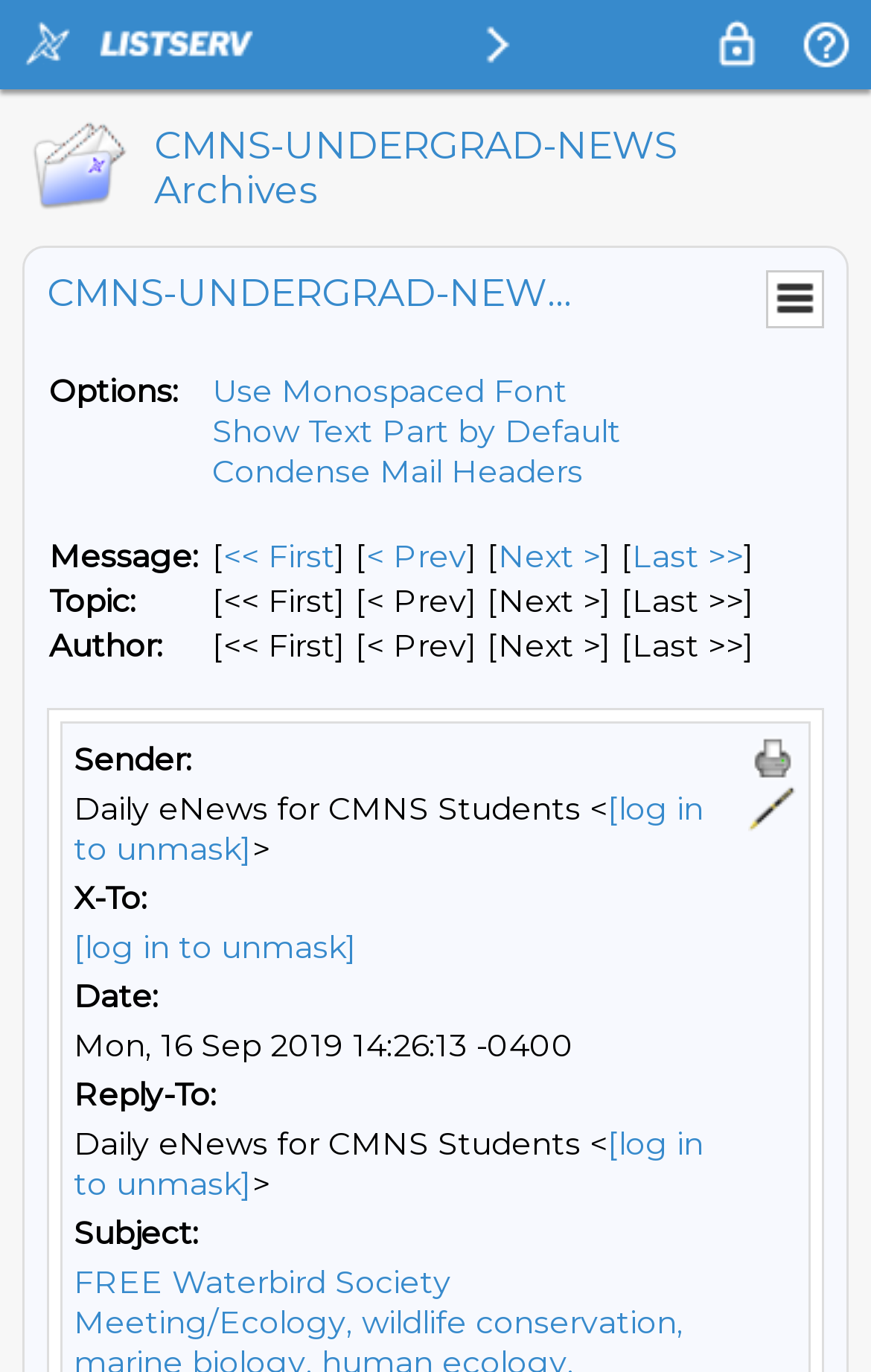Provide a brief response to the question using a single word or phrase: 
How many options are available in the 'Options:' section?

3